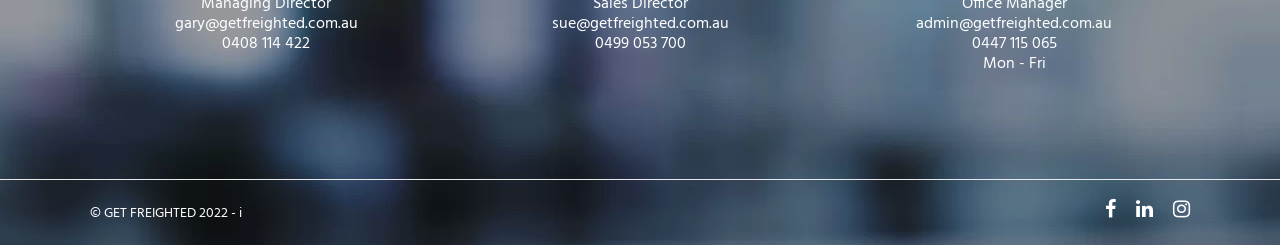Please provide a one-word or short phrase answer to the question:
How many social media links are there?

3